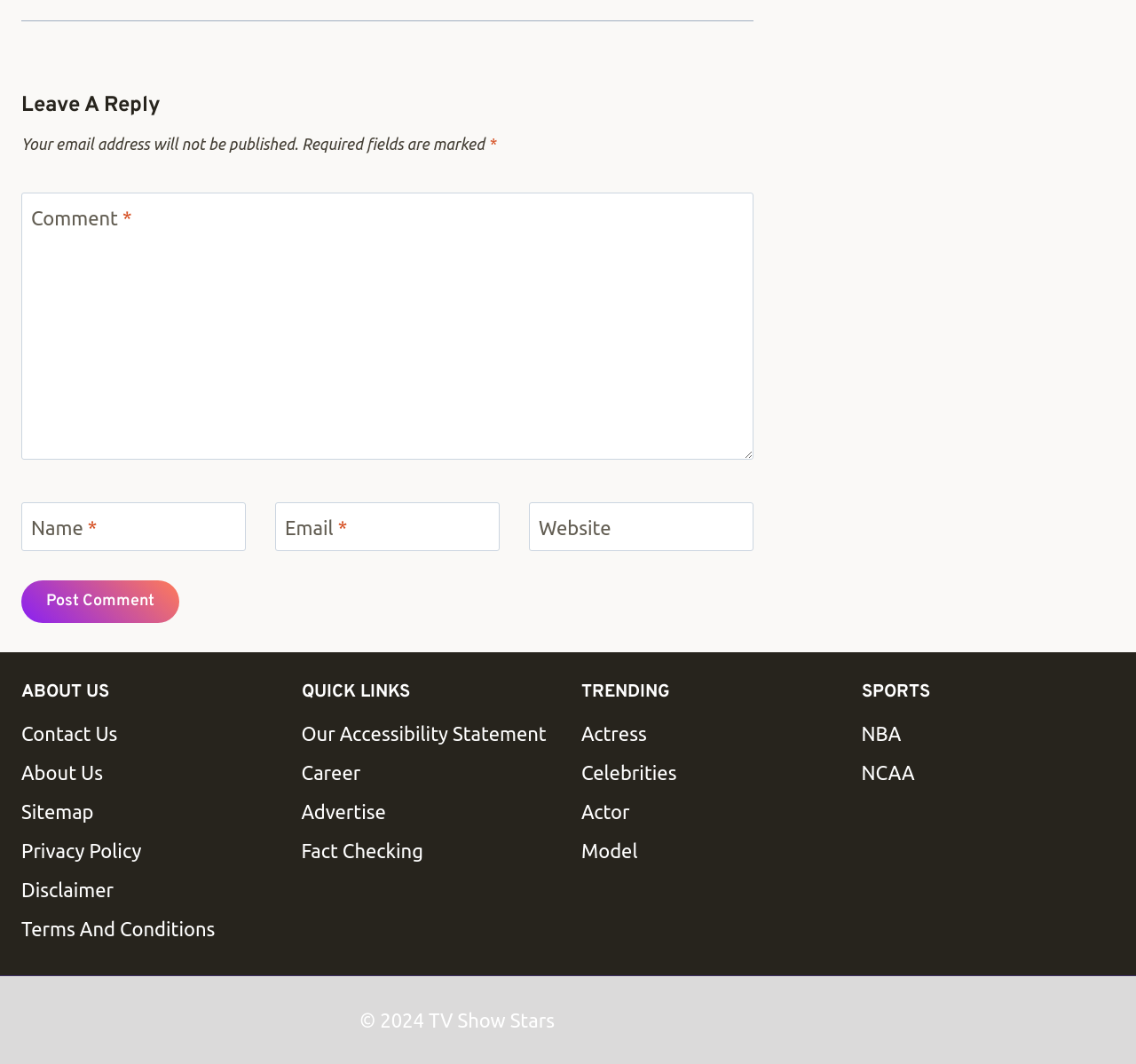Please specify the bounding box coordinates of the element that should be clicked to execute the given instruction: 'View About Us'. Ensure the coordinates are four float numbers between 0 and 1, expressed as [left, top, right, bottom].

[0.019, 0.638, 0.242, 0.663]